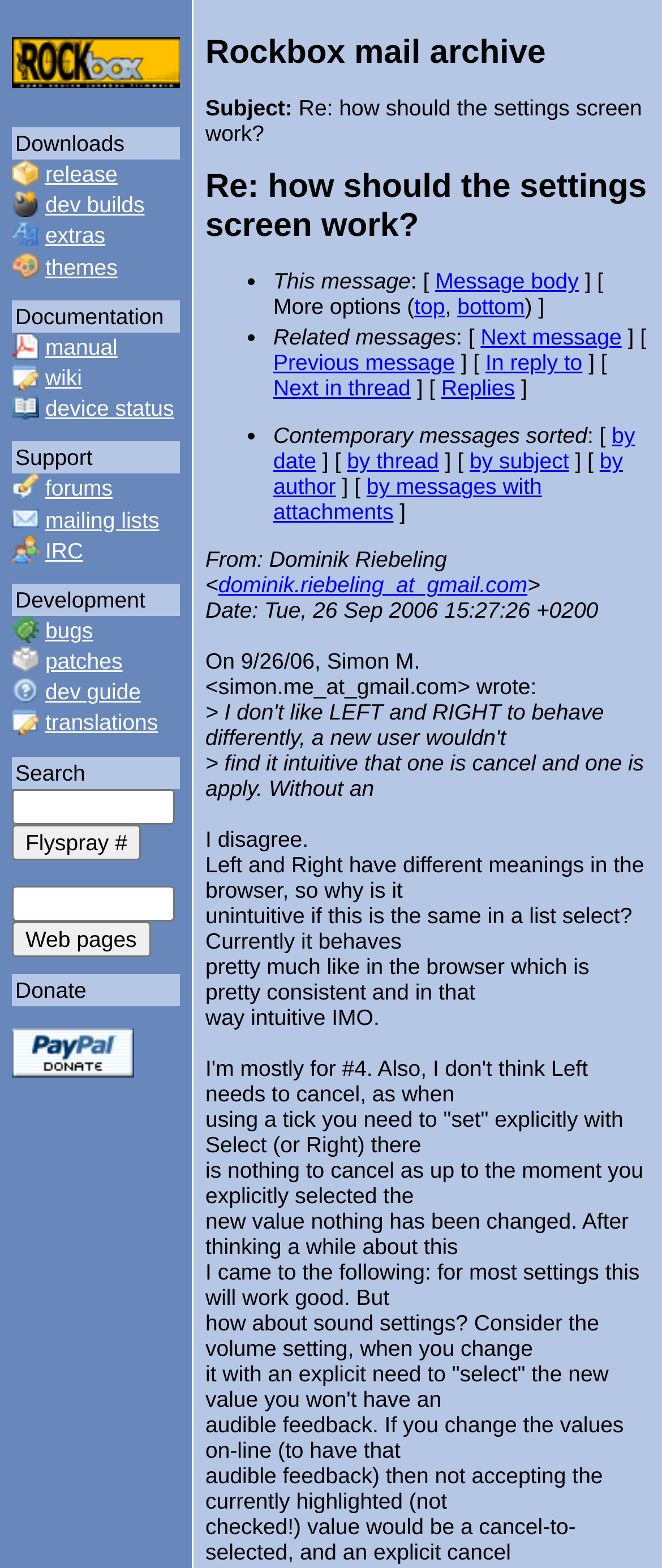Mark the bounding box of the element that matches the following description: "themes".

[0.068, 0.162, 0.178, 0.178]